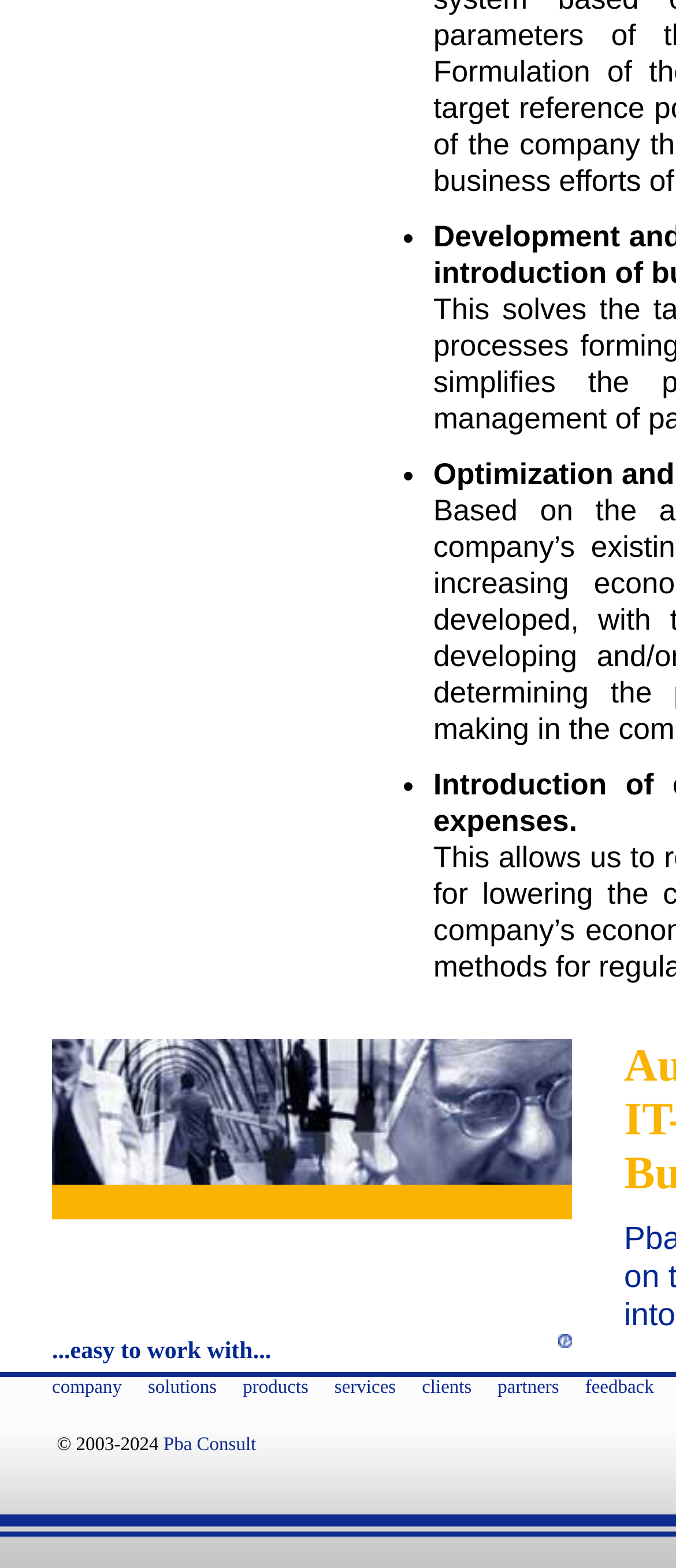Bounding box coordinates must be specified in the format (top-left x, top-left y, bottom-right x, bottom-right y). All values should be floating point numbers between 0 and 1. What are the bounding box coordinates of the UI element described as: partners

[0.736, 0.878, 0.827, 0.892]